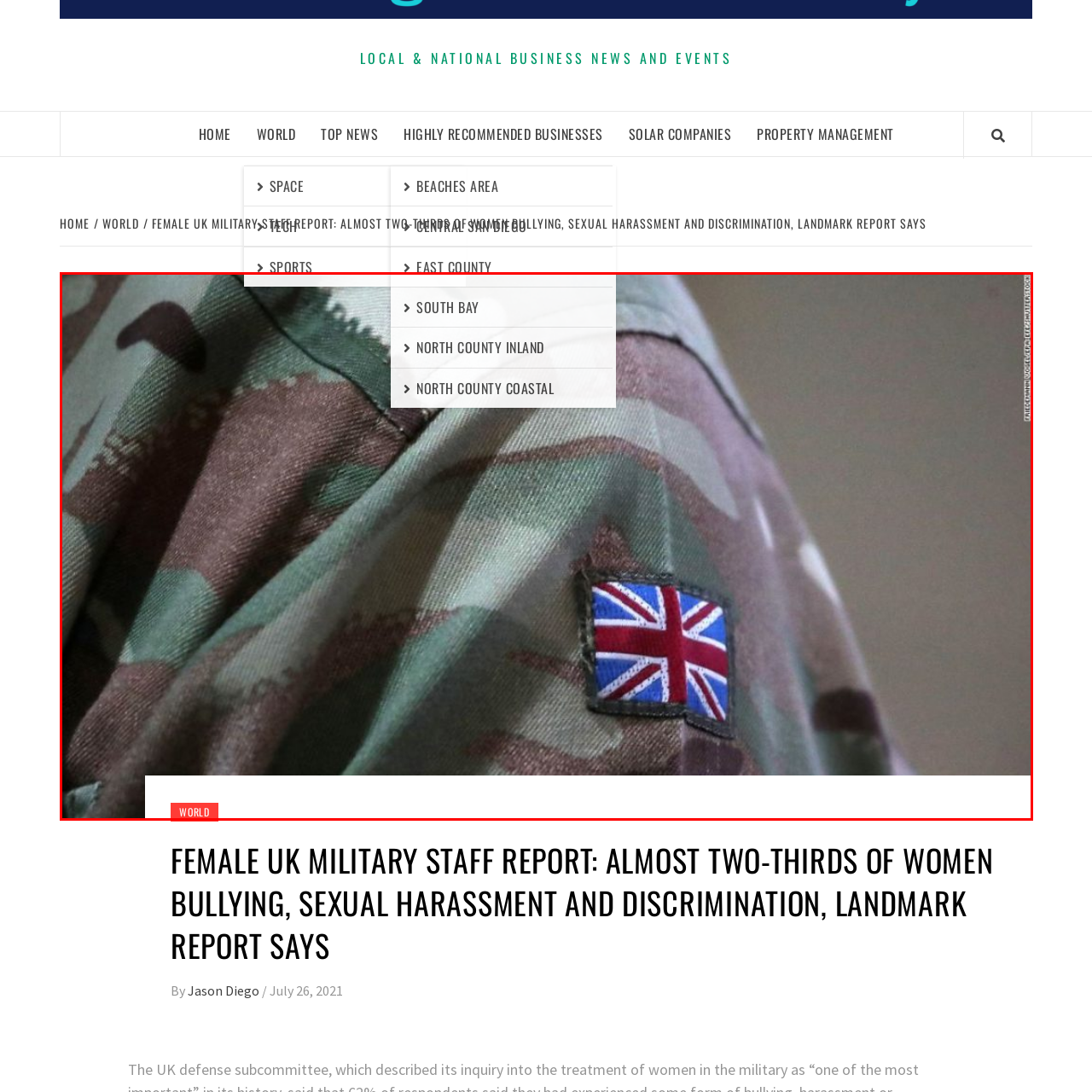What is the pattern on the fabric?
View the image encased in the red bounding box and respond with a detailed answer informed by the visual information.

The caption describes the fabric of the military jacket as having a camouflage pattern, which is typical of military attire.